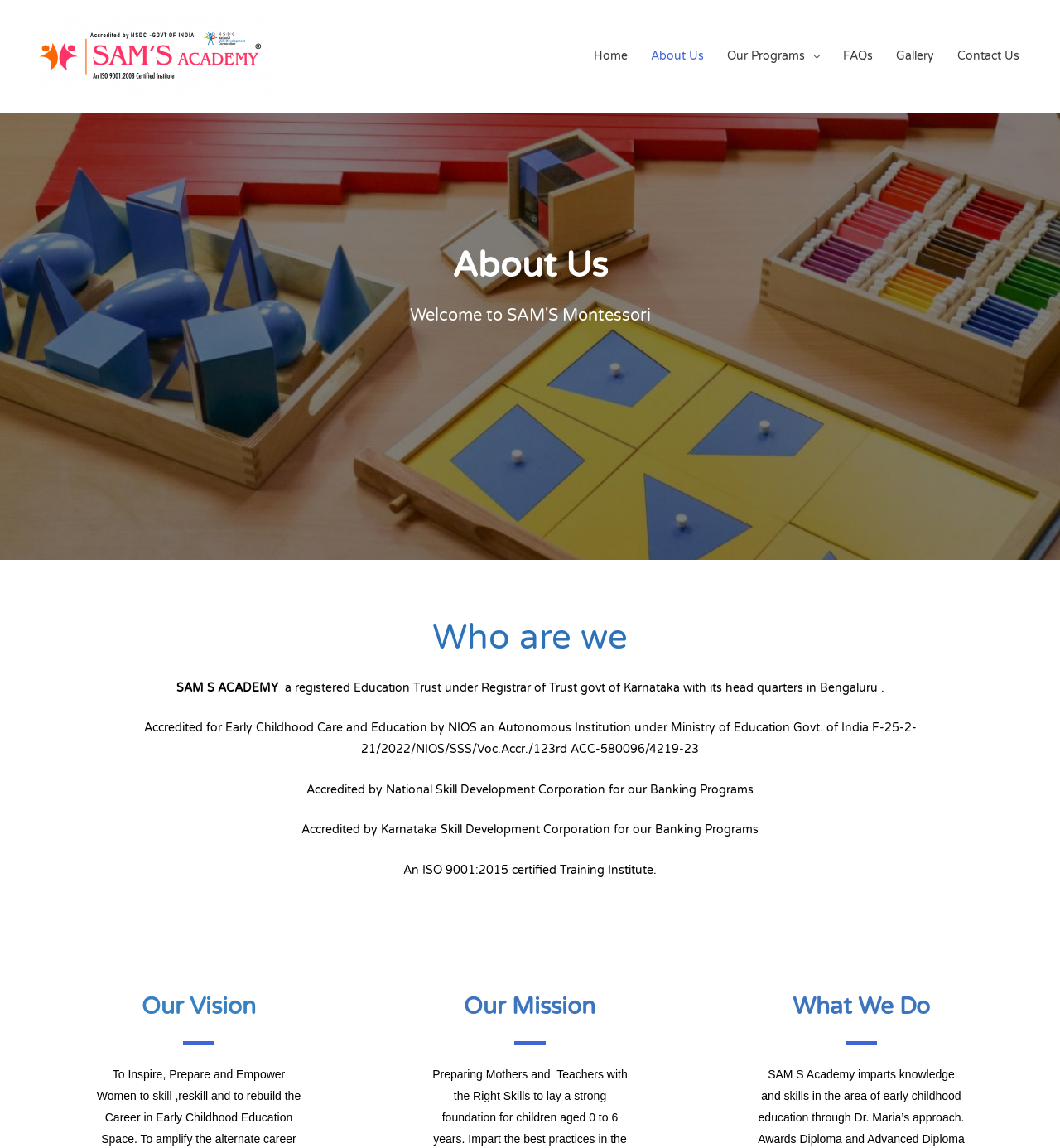Create a detailed summary of all the visual and textual information on the webpage.

The webpage is about SAM'S Montessori, an educational institution. At the top left corner, there is a logo image of SAM'S Montessori, accompanied by a link with the same name. Below the logo, there is a navigation menu with links to different sections of the website, including Home, About Us, Our Programs, FAQs, Gallery, and Contact Us.

The main content of the page is divided into sections, each with a heading. The first section is "About Us", which has a subheading "Welcome to SAM'S Montessori". Below this, there is a paragraph of text that describes the institution, stating that it is a registered Education Trust under the government of Karnataka with its headquarters in Bengaluru.

The next section is "Who are we", which is followed by several paragraphs of text that describe the institution's accreditations, including Early Childhood Care and Education by NIOS, National Skill Development Corporation, and Karnataka Skill Development Corporation. The institution is also ISO 9001:2015 certified.

Further down the page, there are three more sections with headings "Our Vision", "Our Mission", and "What We Do", but their contents are not specified. Overall, the webpage provides an overview of SAM'S Montessori, its background, and its accreditations.